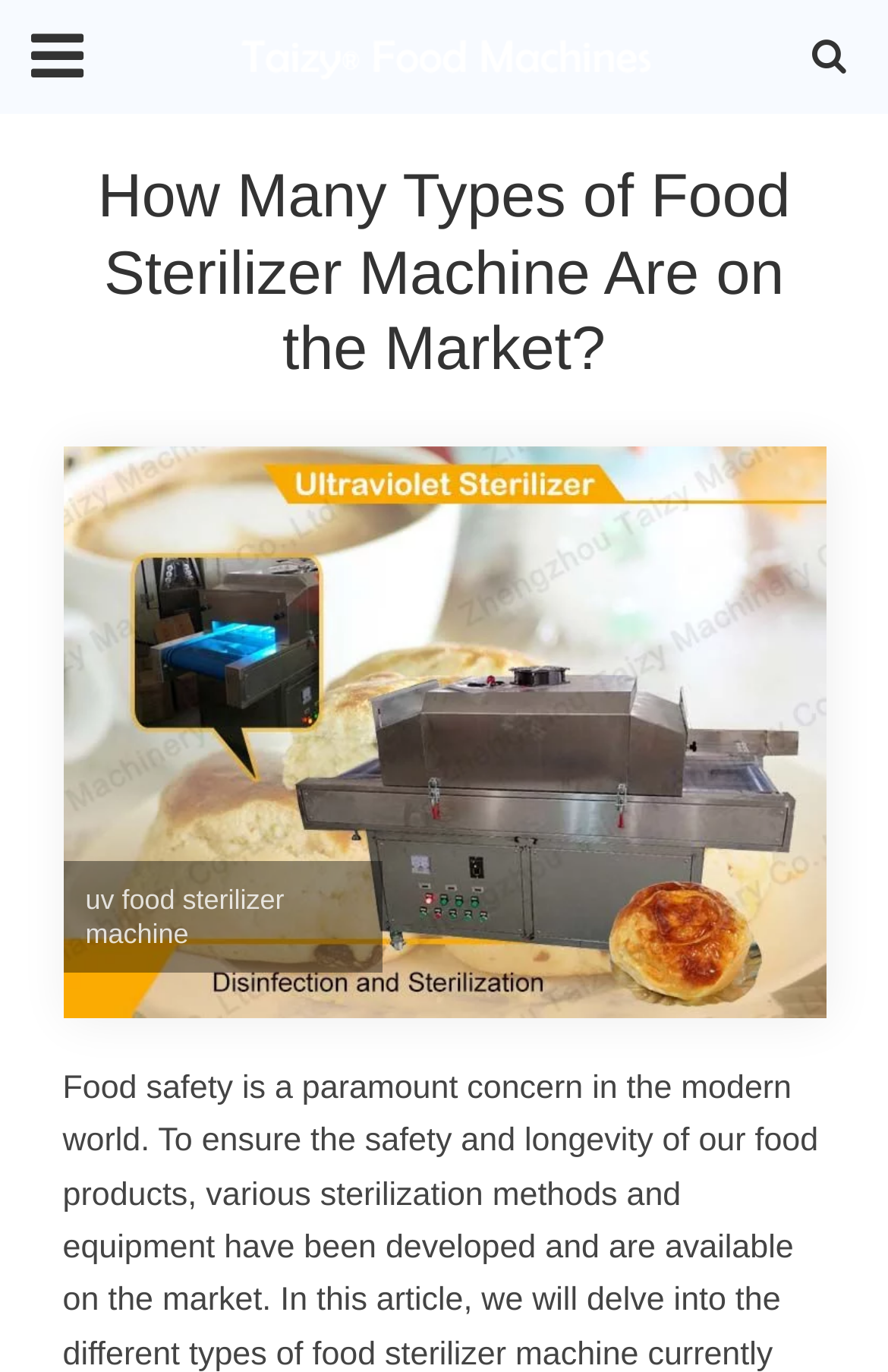Using the information in the image, give a detailed answer to the following question: What is the topic of discussion on this webpage?

The webpage has a heading 'How Many Types of Food Sterilizer Machine Are on the Market?' and an image of a UV food sterilizer machine, which suggests that the topic of discussion is food sterilizer machines.